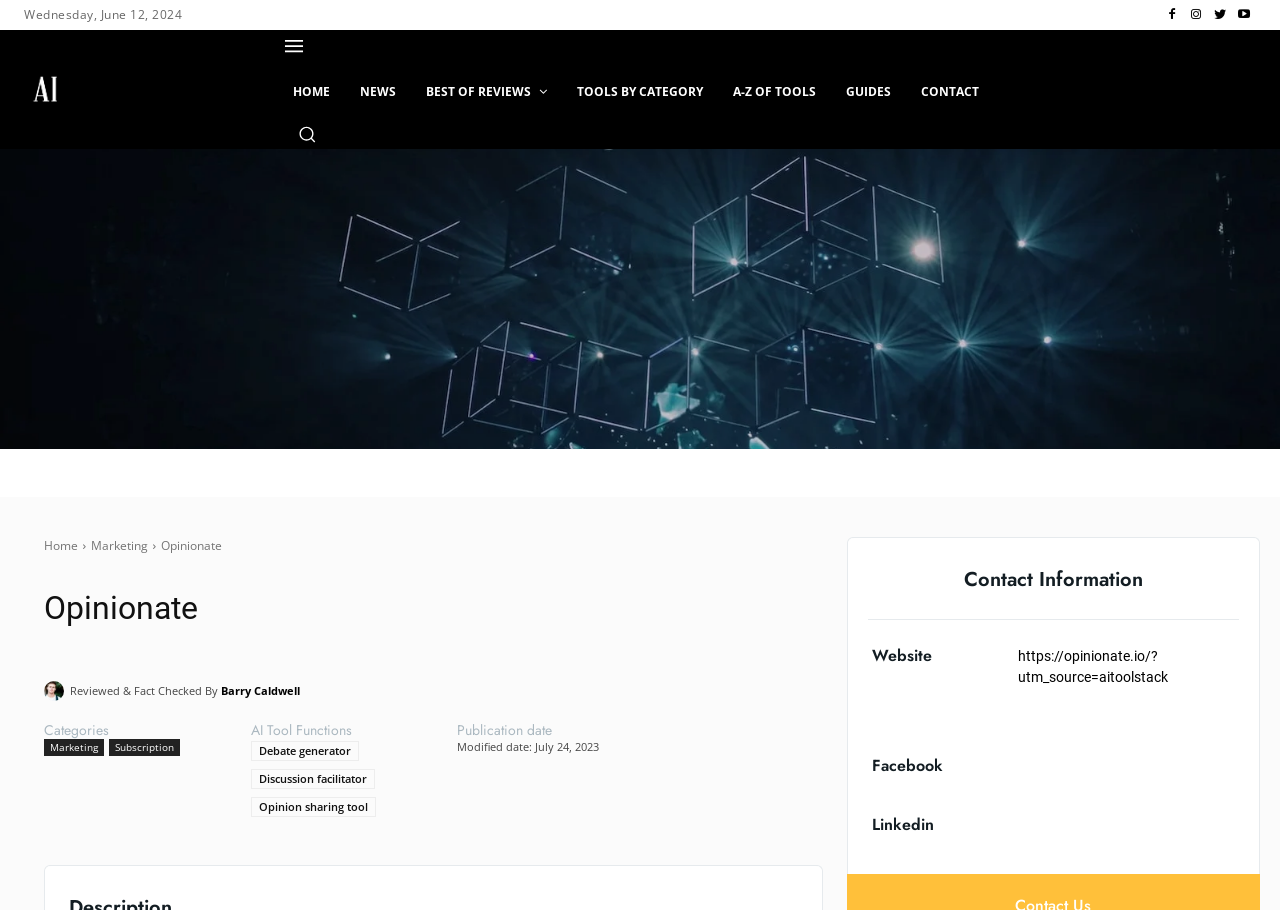What is the current date?
Based on the image, respond with a single word or phrase.

Wednesday, June 12, 2024